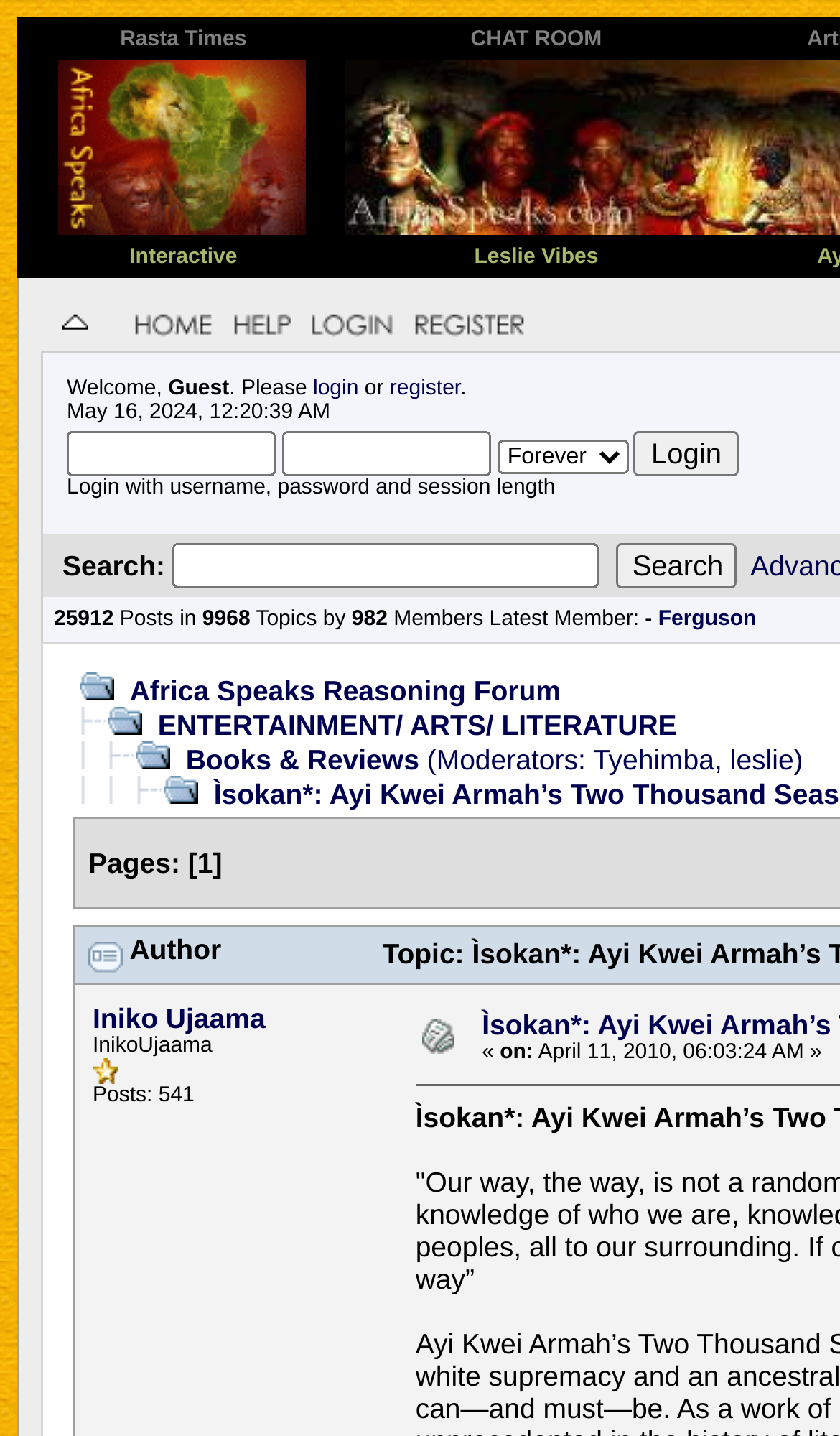Please provide the bounding box coordinates for the element that needs to be clicked to perform the following instruction: "Click on Rasta Times". The coordinates should be given as four float numbers between 0 and 1, i.e., [left, top, right, bottom].

[0.143, 0.013, 0.294, 0.035]